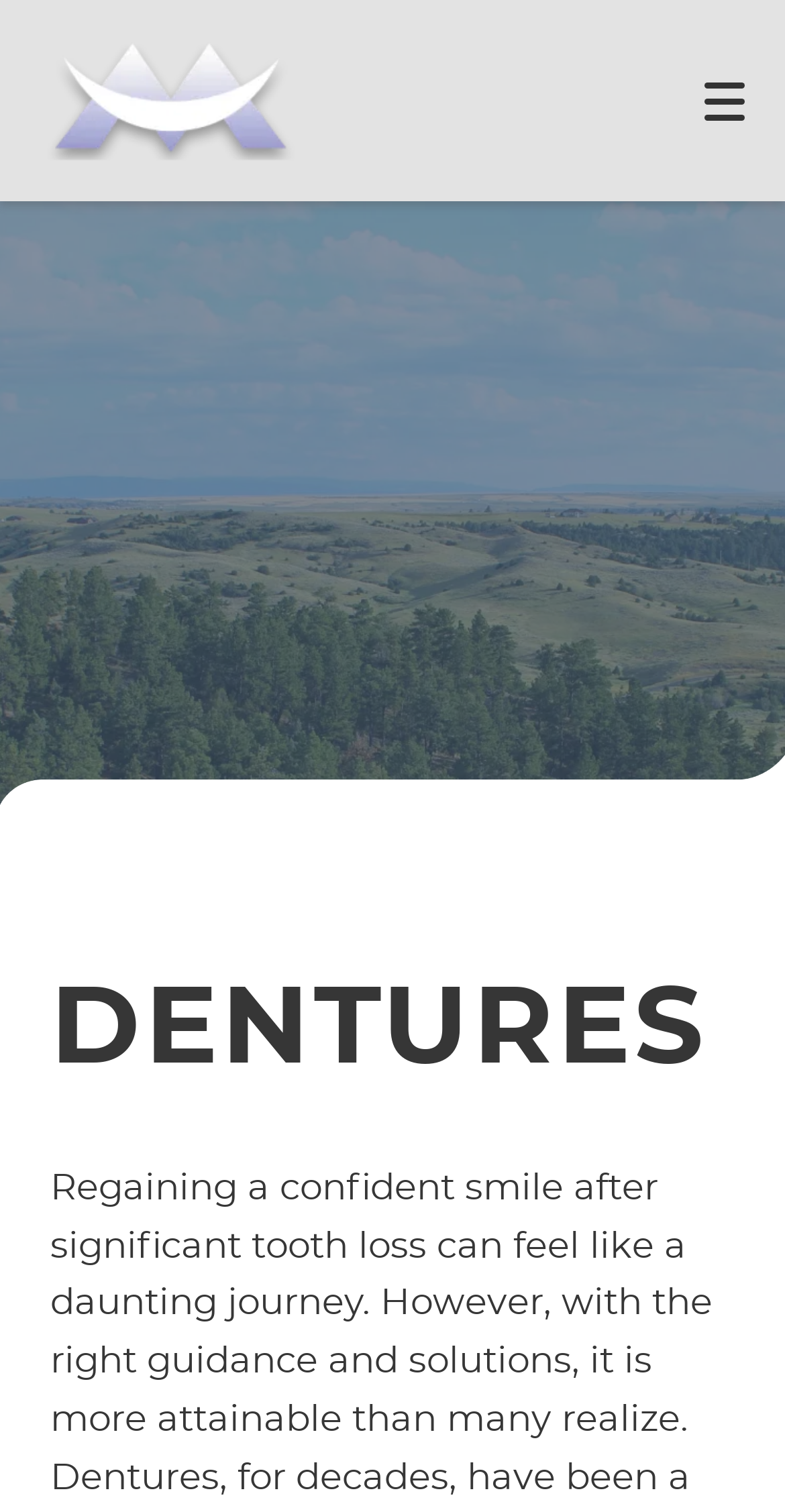What is the purpose of the 'Toggle mobile menu' button?
Kindly give a detailed and elaborate answer to the question.

The 'Toggle mobile menu' button is located at the top right corner of the webpage, and its purpose is to open the mobile navigation menu, which contains links to different sections of the website, such as 'HOME', 'ABOUT US', 'SERVICES', etc.